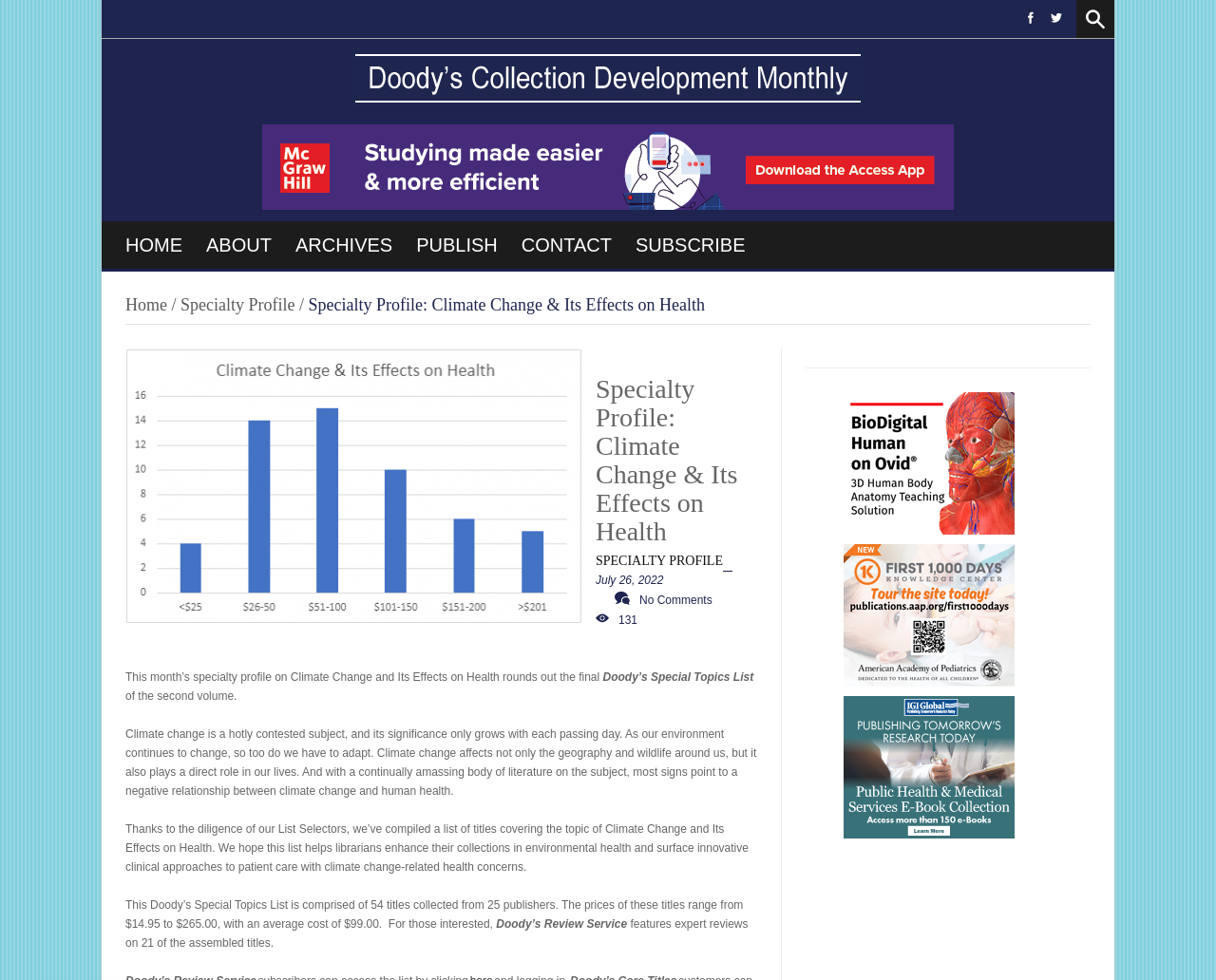Answer the question with a single word or phrase: 
How many titles are in the Doody's Special Topics List?

54